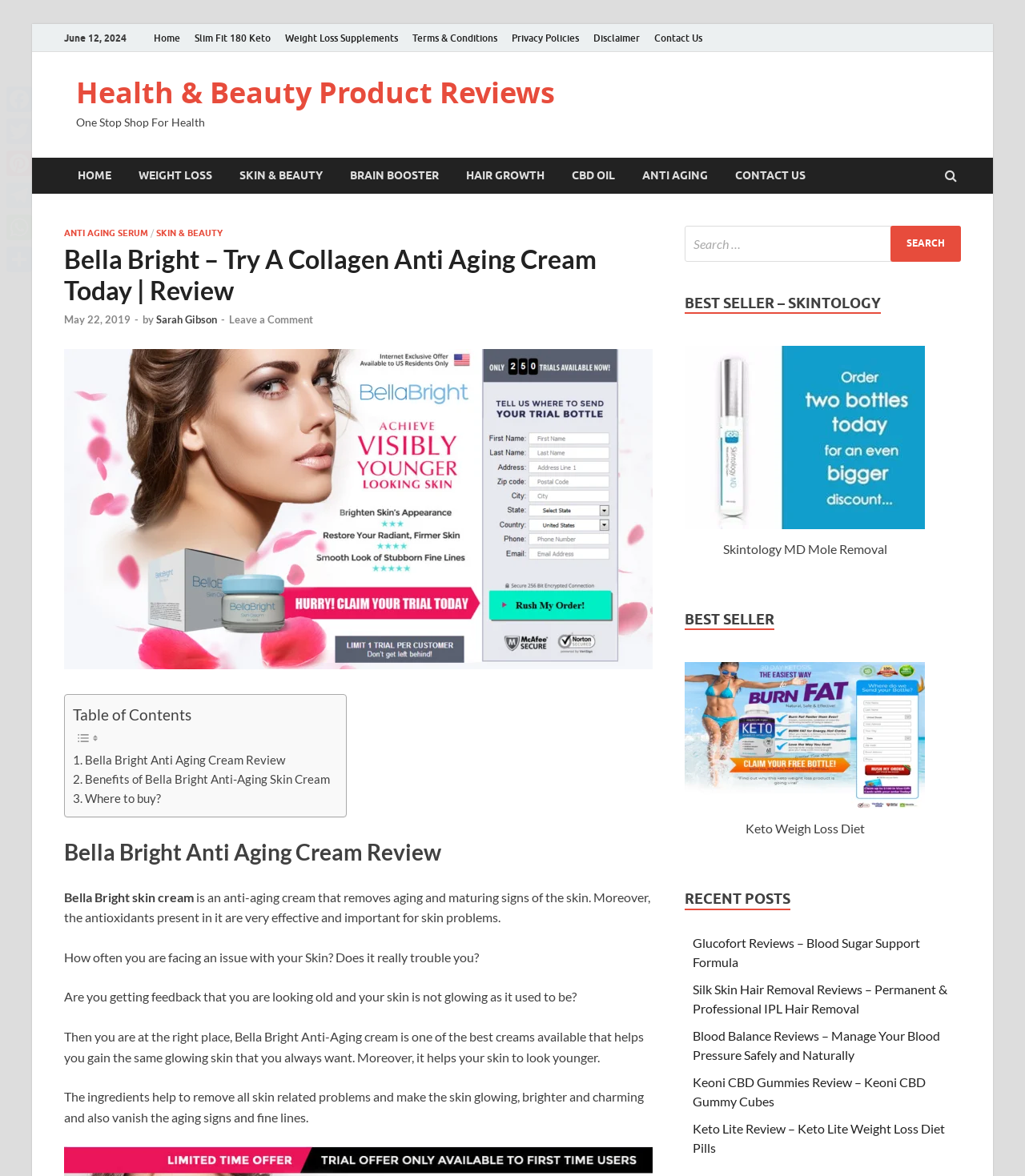Answer the question with a single word or phrase: 
What is the name of the author of the review?

Sarah Gibson